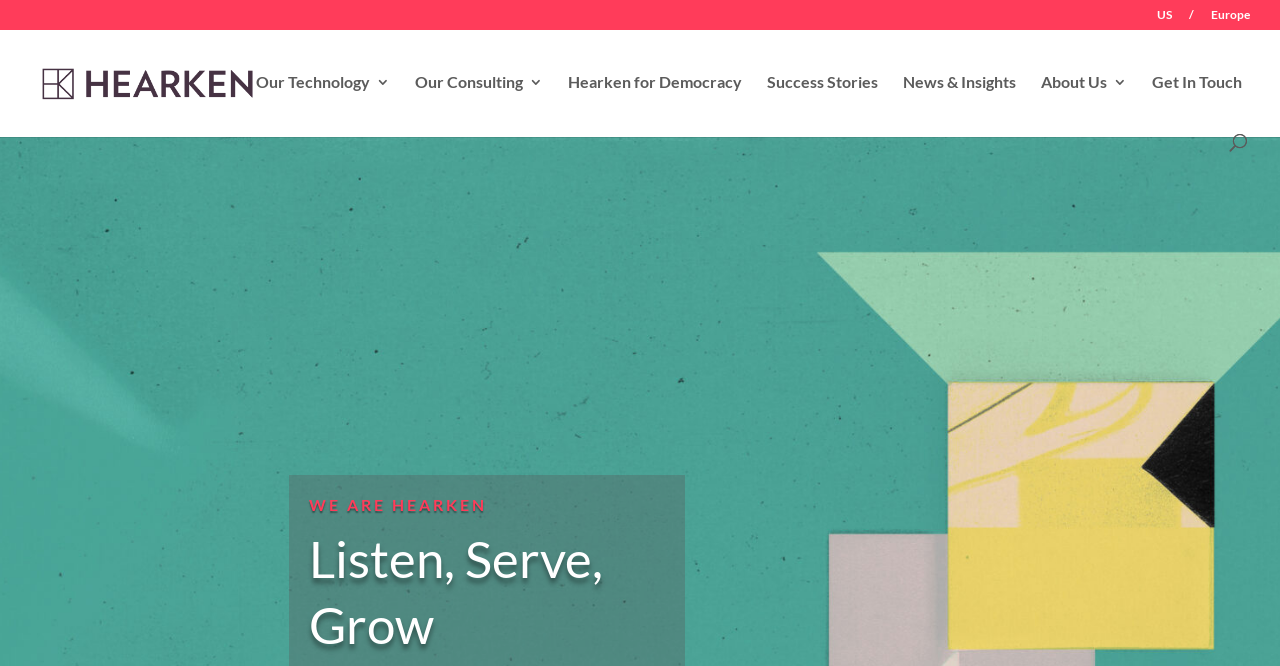Respond with a single word or phrase to the following question: How many regions are there in the top-right corner?

3